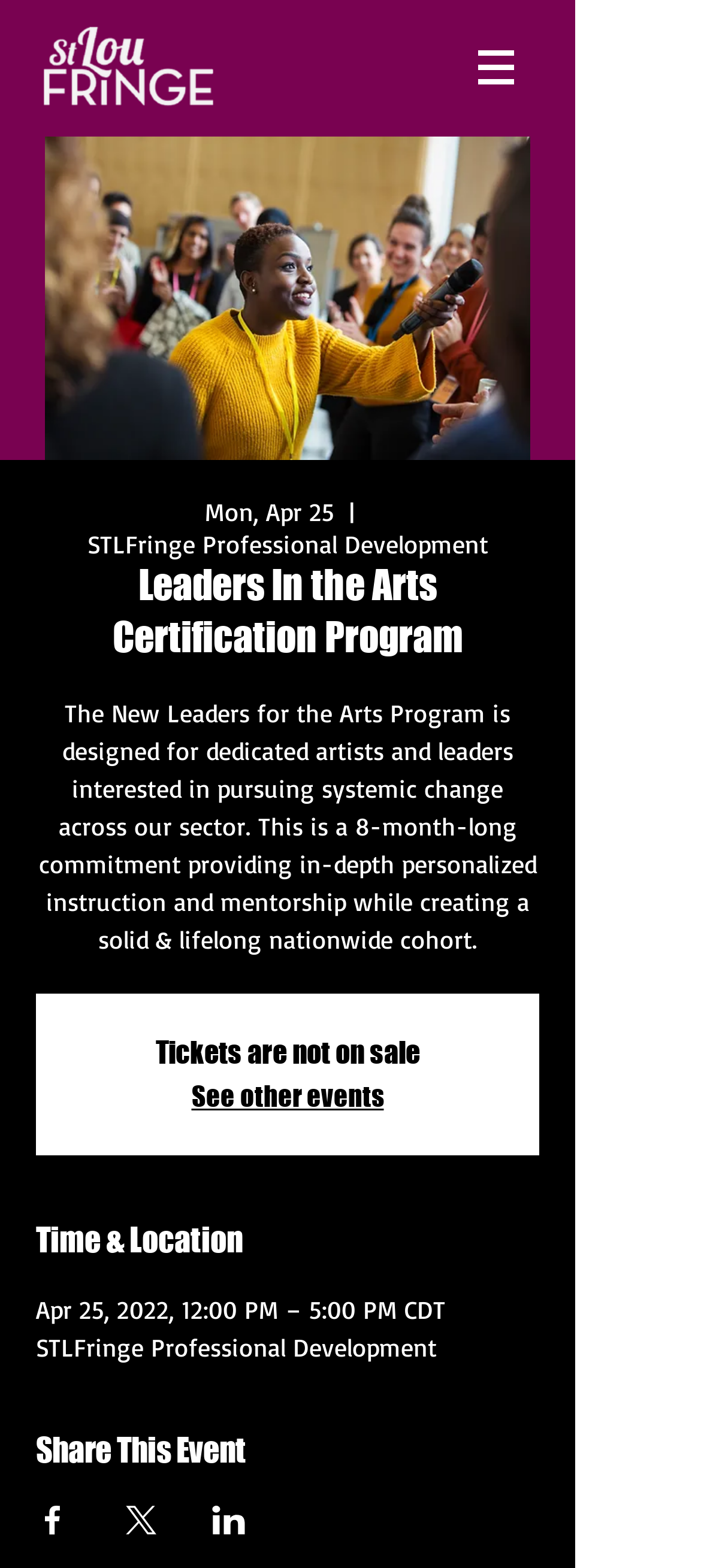Identify the bounding box of the UI element that matches this description: "aria-label="Share event on X"".

[0.177, 0.961, 0.226, 0.979]